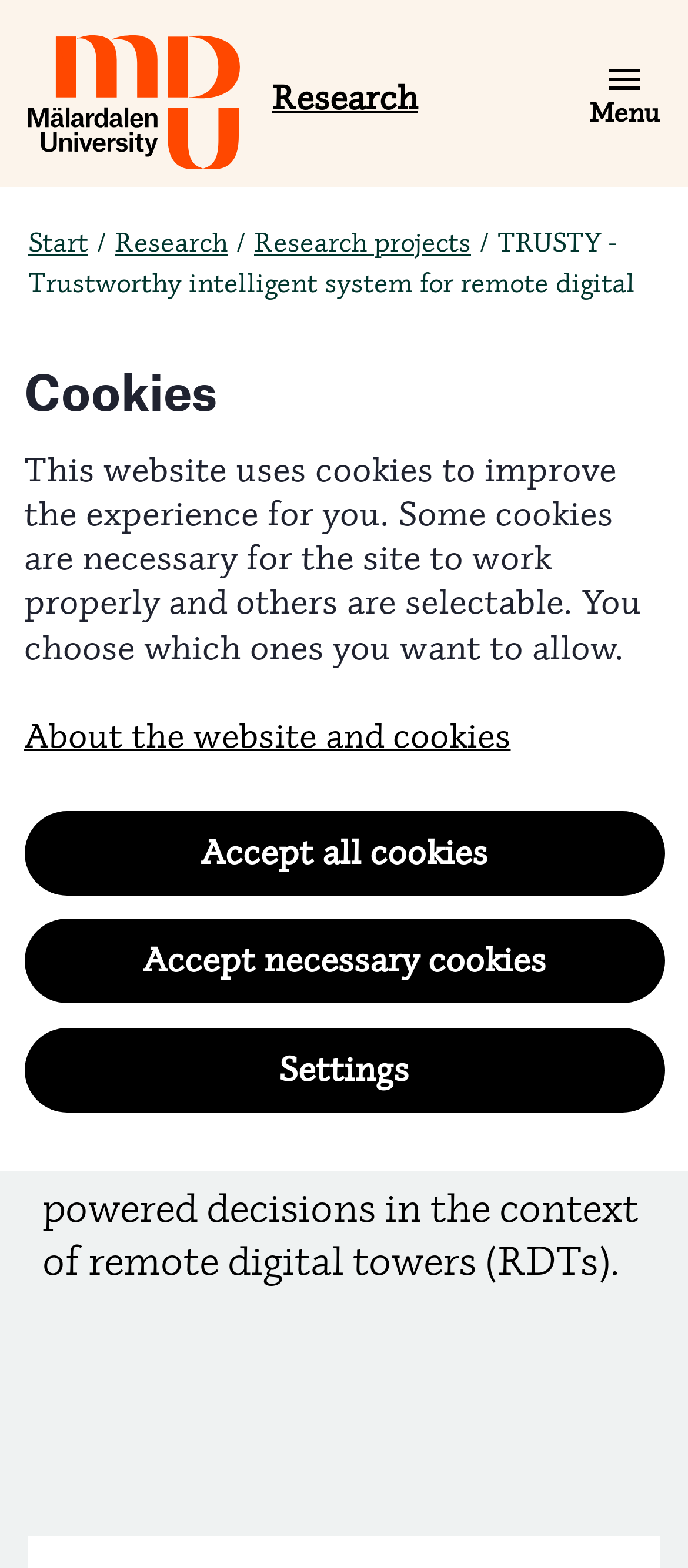Identify the bounding box coordinates for the region of the element that should be clicked to carry out the instruction: "Learn more about Research projects". The bounding box coordinates should be four float numbers between 0 and 1, i.e., [left, top, right, bottom].

[0.369, 0.144, 0.685, 0.165]